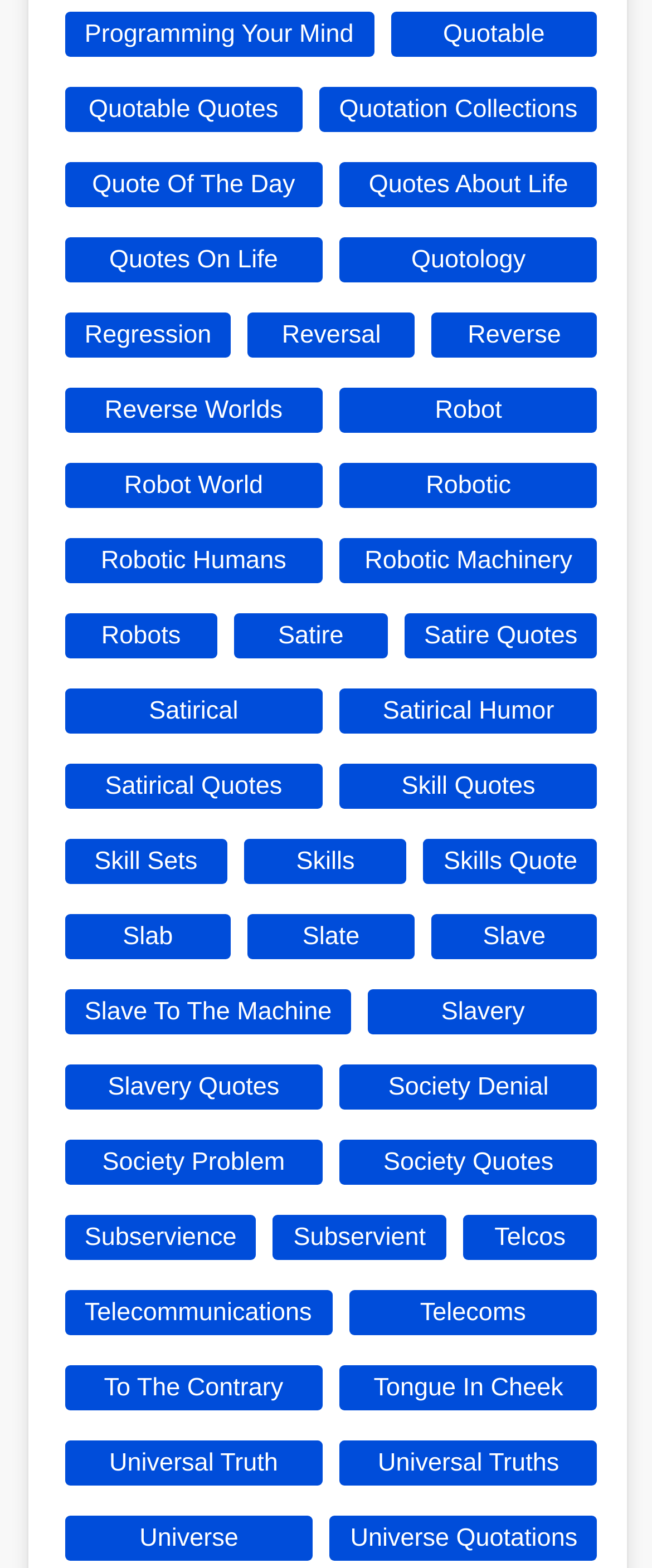Find the bounding box coordinates for the element that must be clicked to complete the instruction: "Browse the Universe Quotations". The coordinates should be four float numbers between 0 and 1, indicated as [left, top, right, bottom].

[0.506, 0.967, 0.916, 0.995]